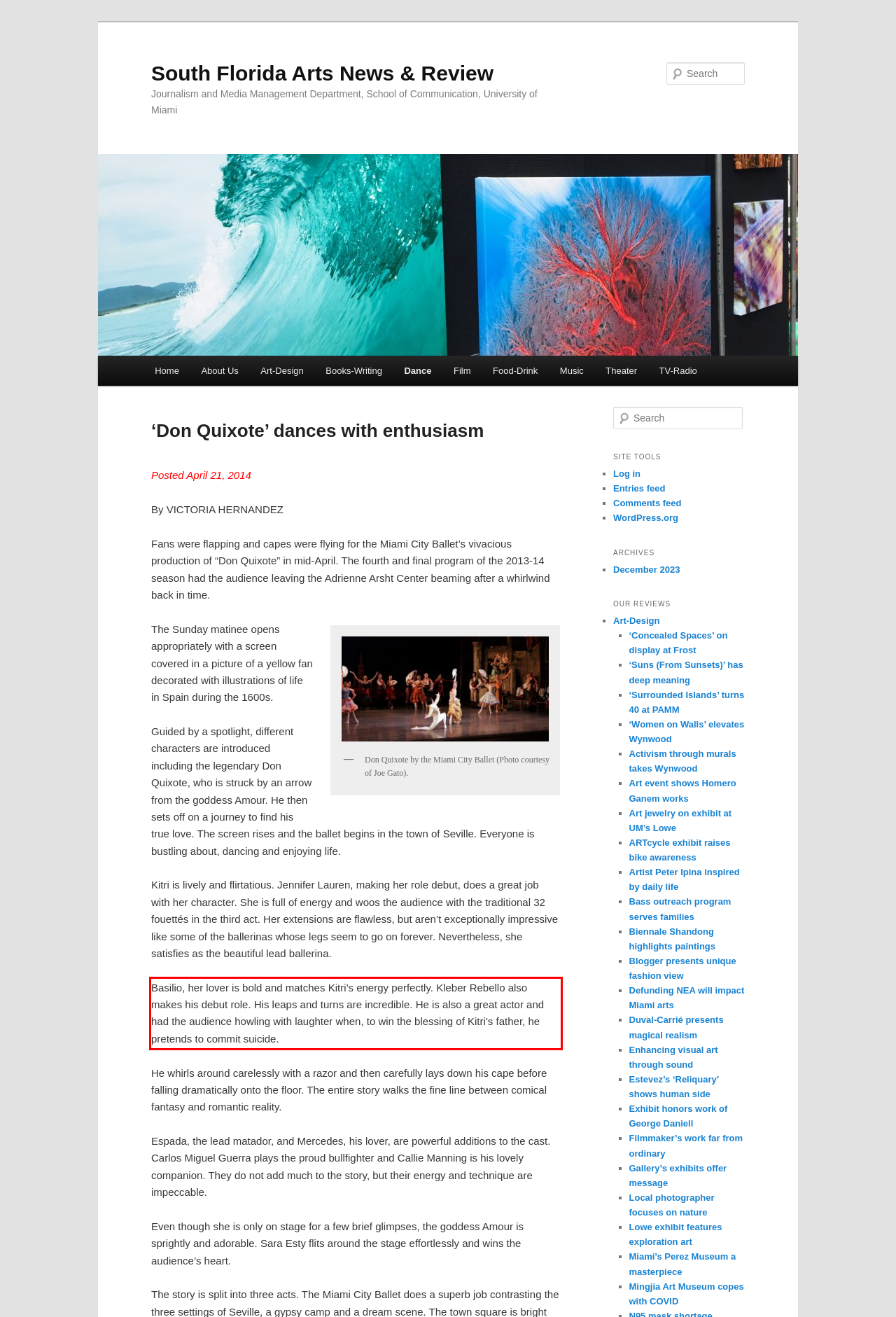With the given screenshot of a webpage, locate the red rectangle bounding box and extract the text content using OCR.

Basilio, her lover is bold and matches Kitri’s energy perfectly. Kleber Rebello also makes his debut role. His leaps and turns are incredible. He is also a great actor and had the audience howling with laughter when, to win the blessing of Kitri’s father, he pretends to commit suicide.